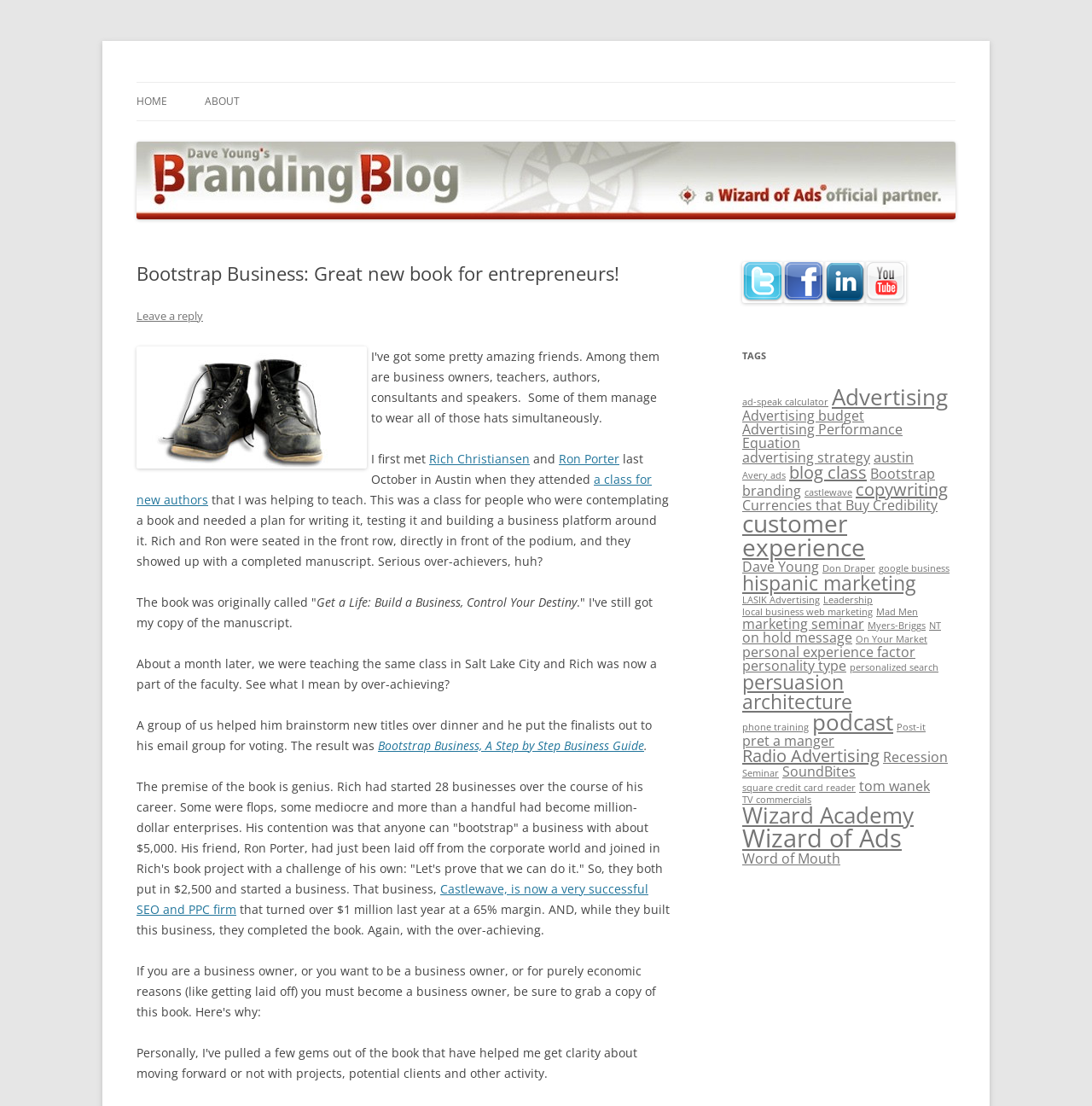Please mark the clickable region by giving the bounding box coordinates needed to complete this instruction: "learn about Our Features".

None